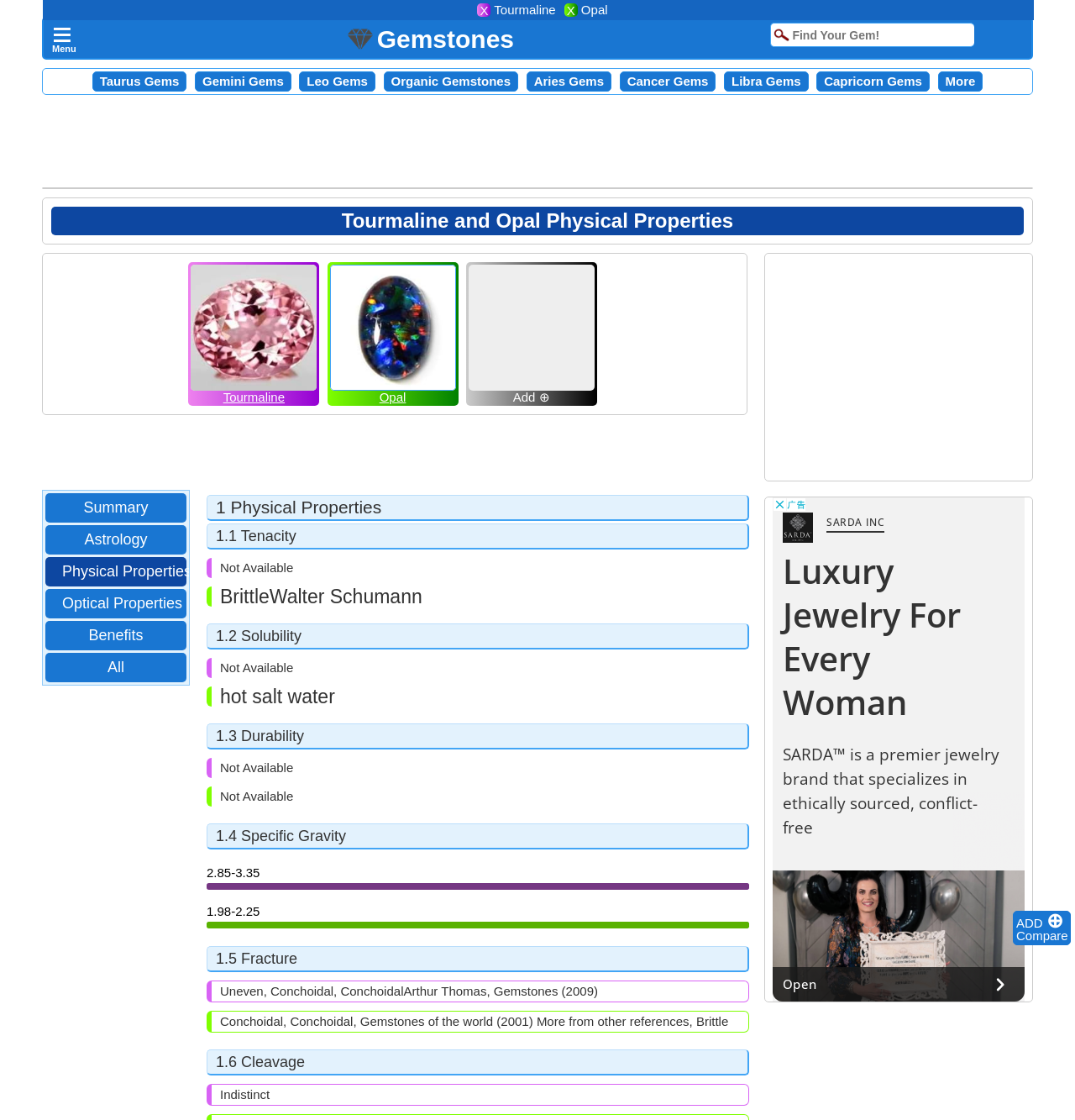Select the bounding box coordinates of the element I need to click to carry out the following instruction: "Search for a gemstone".

[0.717, 0.02, 0.906, 0.042]